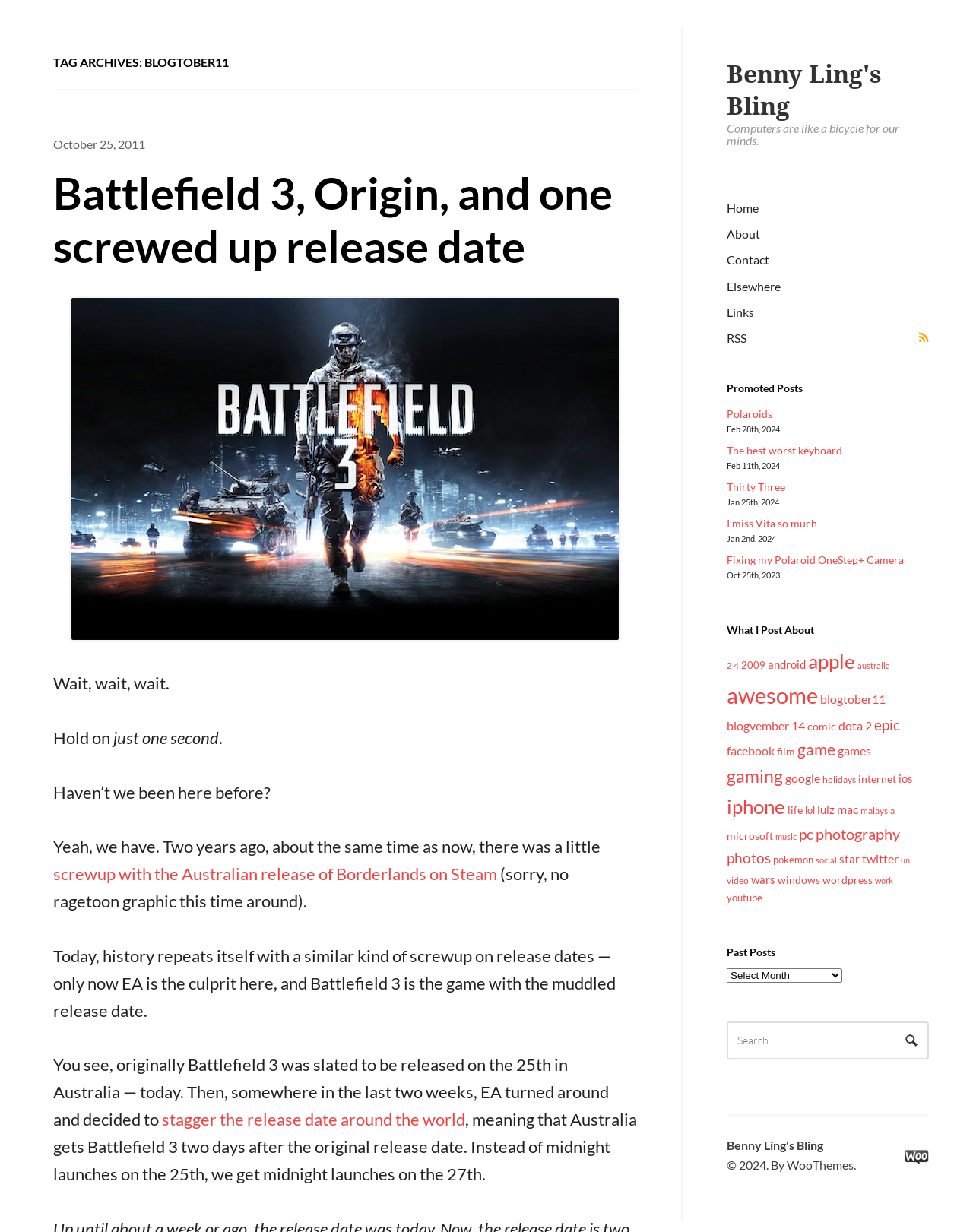Offer a detailed explanation of the webpage layout and contents.

This webpage is a blog titled "Benny Ling's Bling" with a tagline "blogtober11". At the top, there is a heading with the blog title, followed by a quote "Computers are like a bicycle for our minds." Below the quote, there are navigation links to "Home", "About", "Contact", "Elsewhere", "Links", and "RSS".

On the right side of the page, there is a section titled "Promoted Posts" with a list of links to blog posts, each with a date and title. The posts are listed in reverse chronological order, with the most recent post at the top.

Below the promoted posts, there is a section titled "What I Post About" with a list of categories, each represented by a link with a number of items in parentheses. The categories are arranged in a grid, with multiple columns.

Further down the page, there is a section titled "Past Posts" with a combobox to select past posts. Below the combobox, there is a search bar with a text input field and a "Search" button.

At the very bottom of the page, there is a footer with a copyright notice "© 2024. By WooThemes." and a small image of the WooThemes logo.

On the left side of the page, there is a separate section with a heading "TAG ARCHIVES: BLOGTOBER11" and a subheading with the date "October 25, 2011". Below the subheading, there is a heading with the title of a blog post "Battlefield 3, Origin, and one screwed up release date".